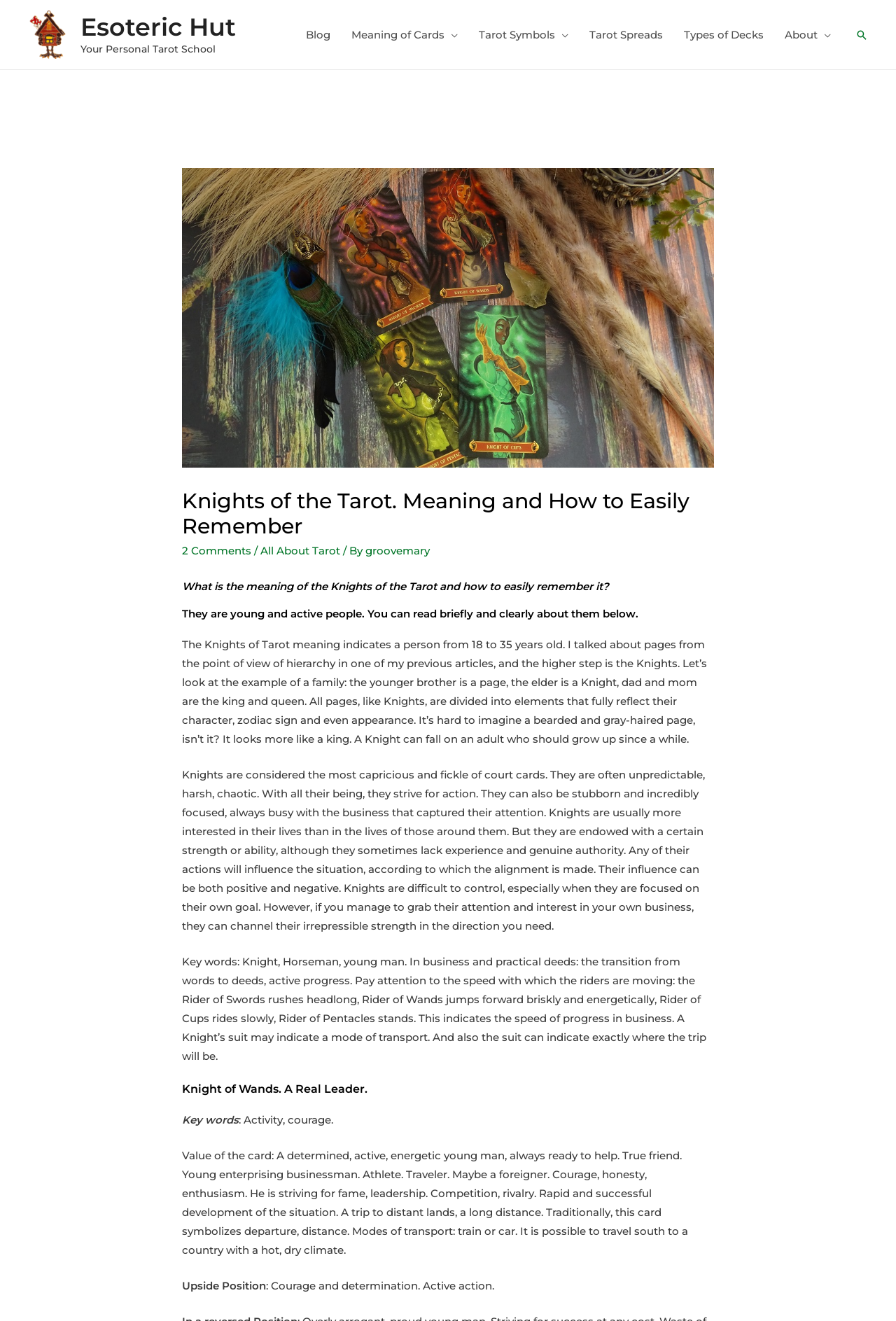Find the bounding box coordinates of the UI element according to this description: "All About Tarot".

[0.291, 0.412, 0.38, 0.422]